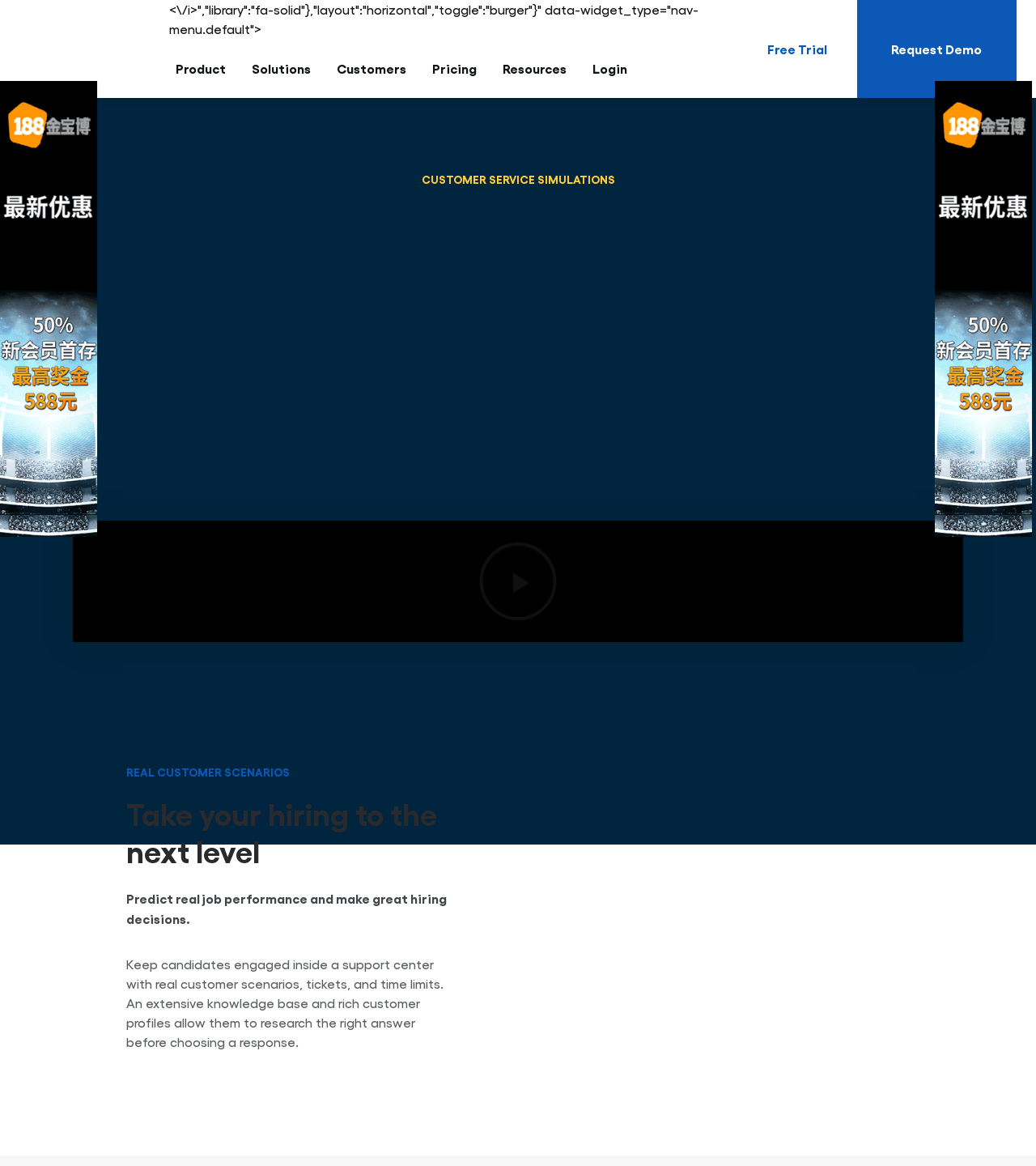Can you extract the primary headline text from the webpage?

CUSTOMER SERVICE SIMULATIONS